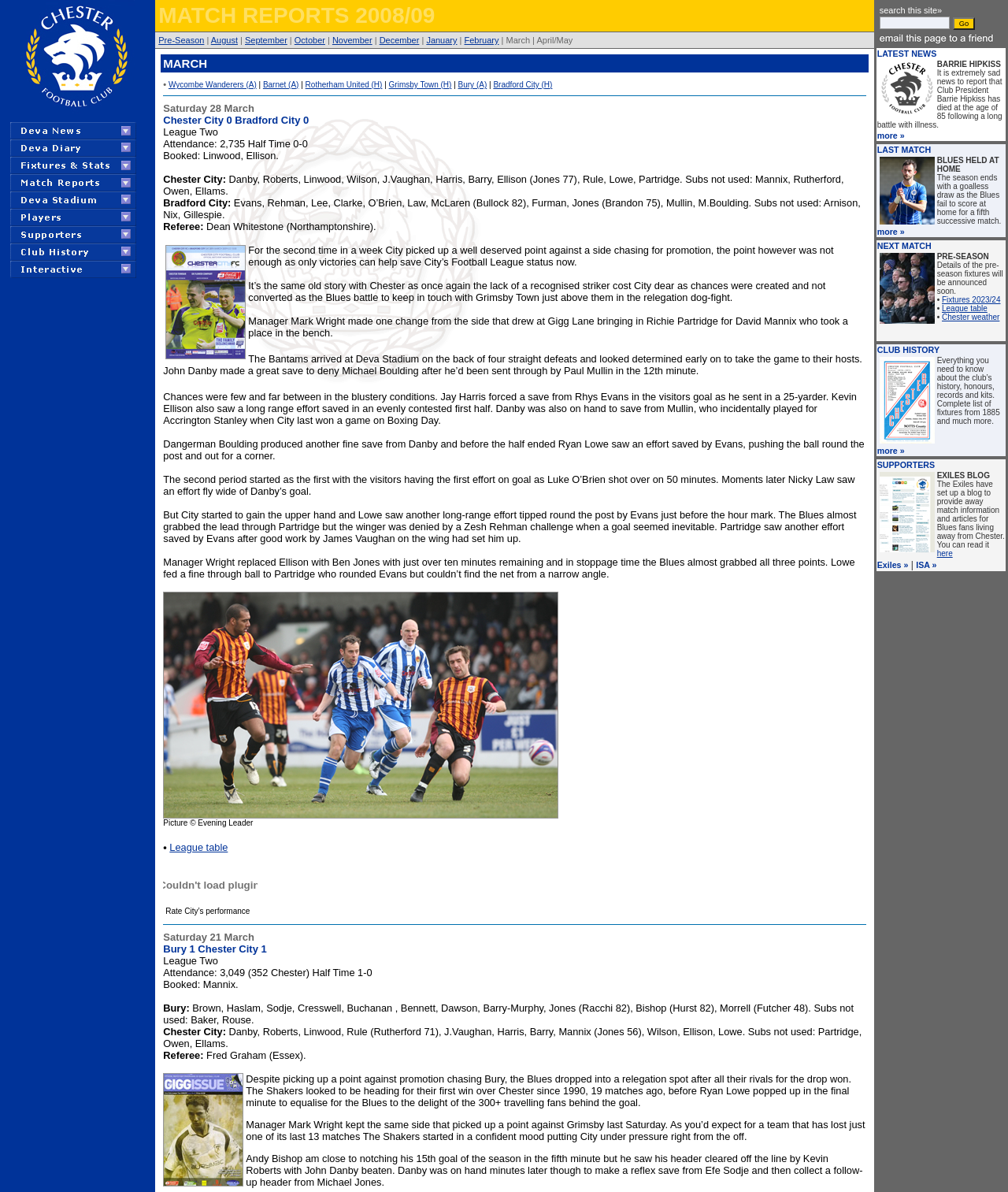Show me the bounding box coordinates of the clickable region to achieve the task as per the instruction: "Go to 'Evenementen'".

None